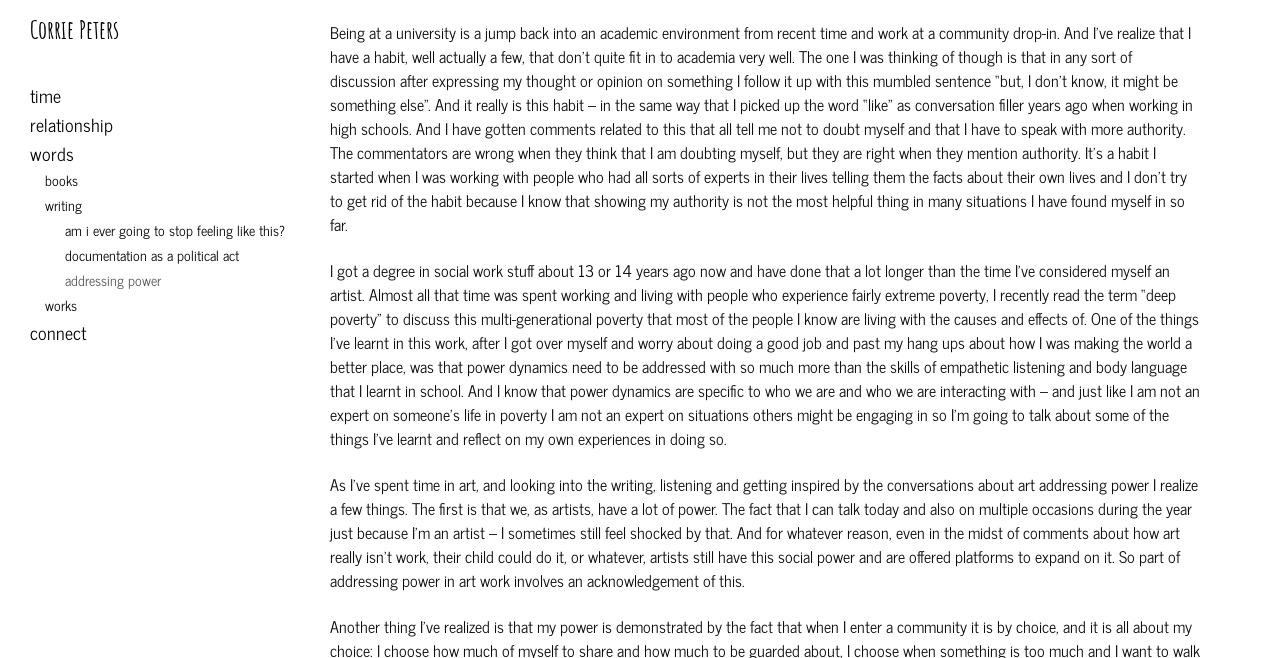What do artists have a lot of?
Using the image as a reference, give an elaborate response to the question.

The author reflects on their experience as an artist and realizes that artists have a lot of social power, which is evident in the fact that they are often offered platforms to express themselves and are taken seriously.